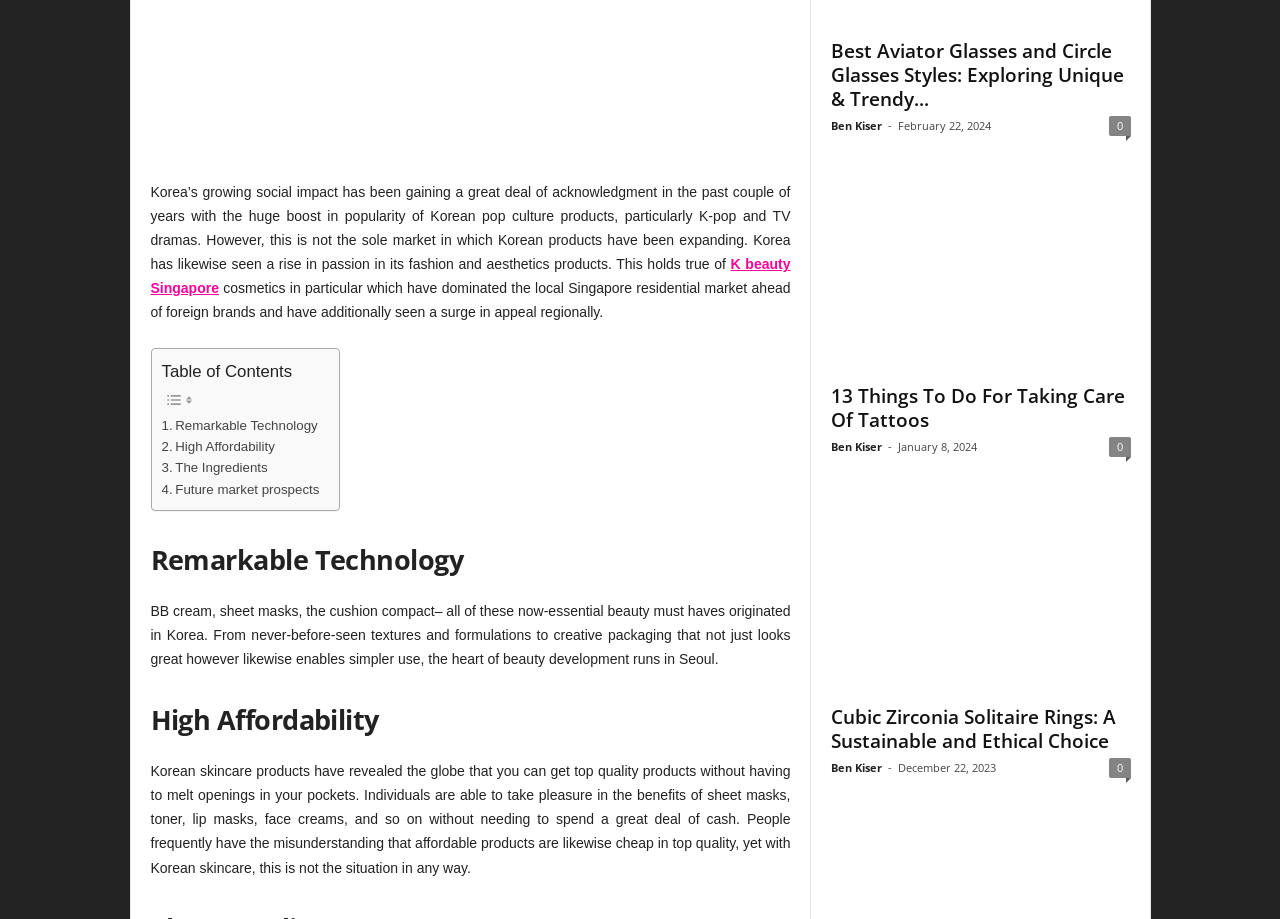Identify the bounding box coordinates for the UI element that matches this description: "0".

[0.866, 0.866, 0.883, 0.888]